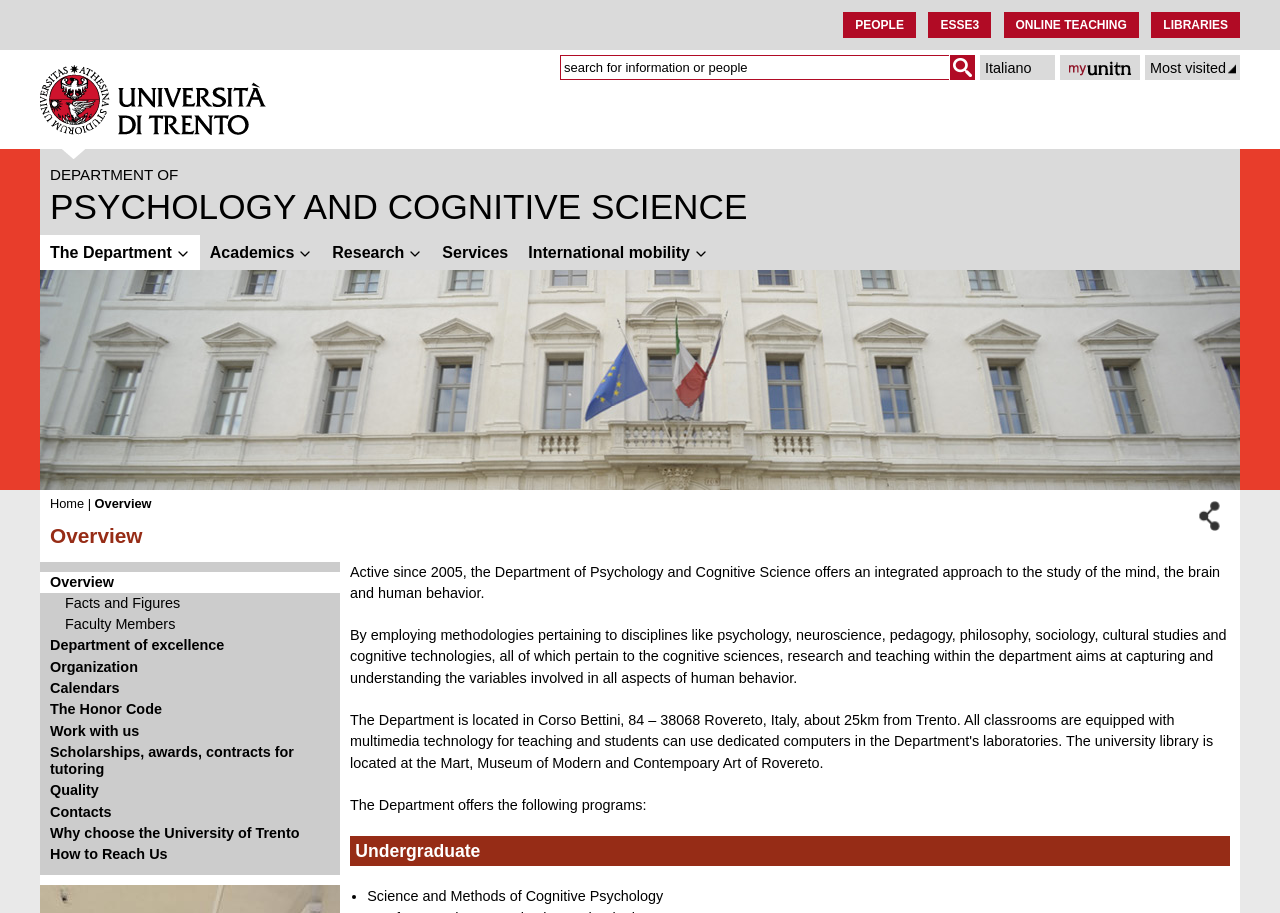Determine the coordinates of the bounding box for the clickable area needed to execute this instruction: "Click on the 'See all of our channel/reseller partners' link".

None